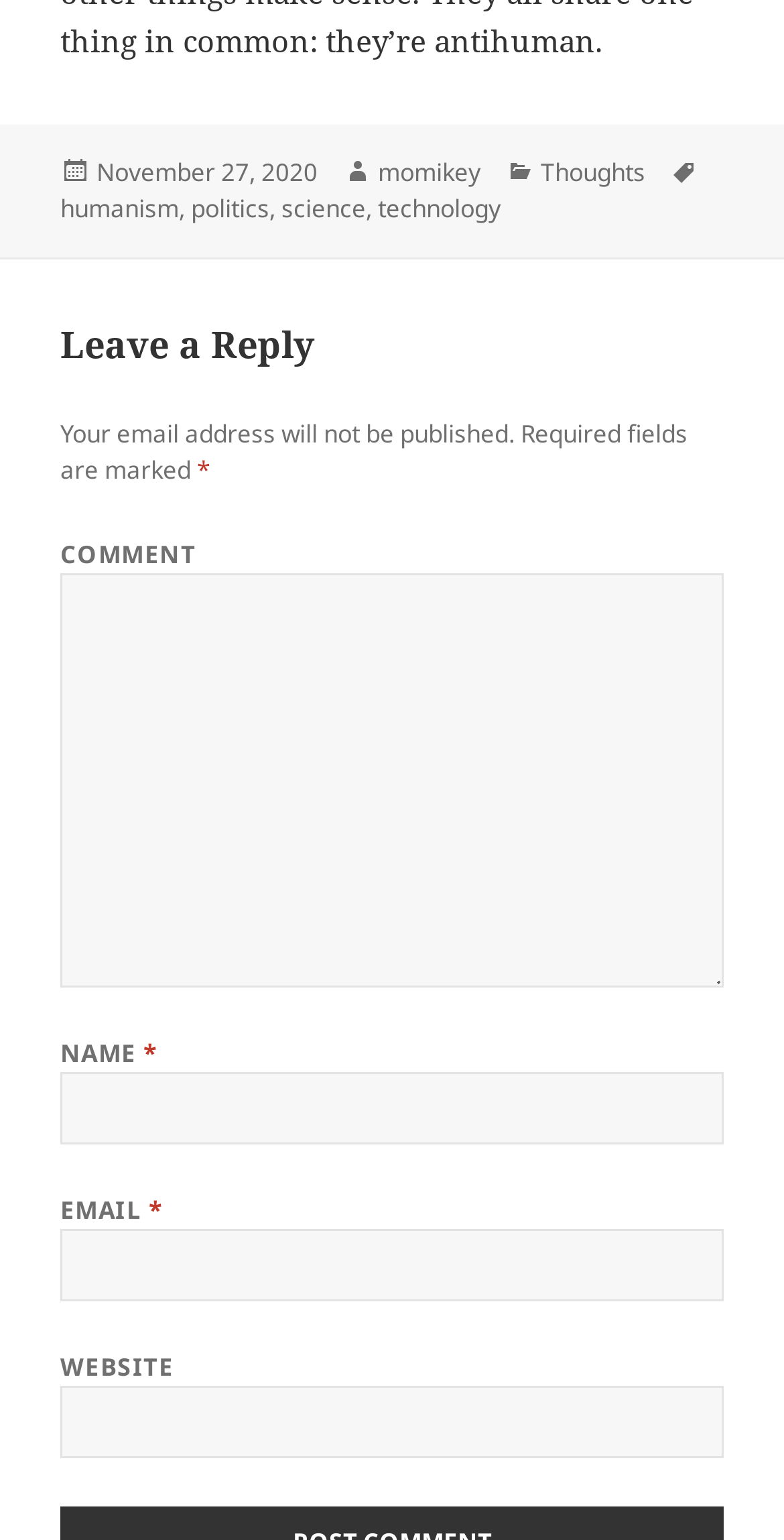Analyze the image and deliver a detailed answer to the question: What is the purpose of the textbox with the label 'EMAIL'?

I found the textbox with the label 'EMAIL' and it is required, so I inferred that its purpose is to enter an email address. The description 'email-notes' also suggests that it is related to email.